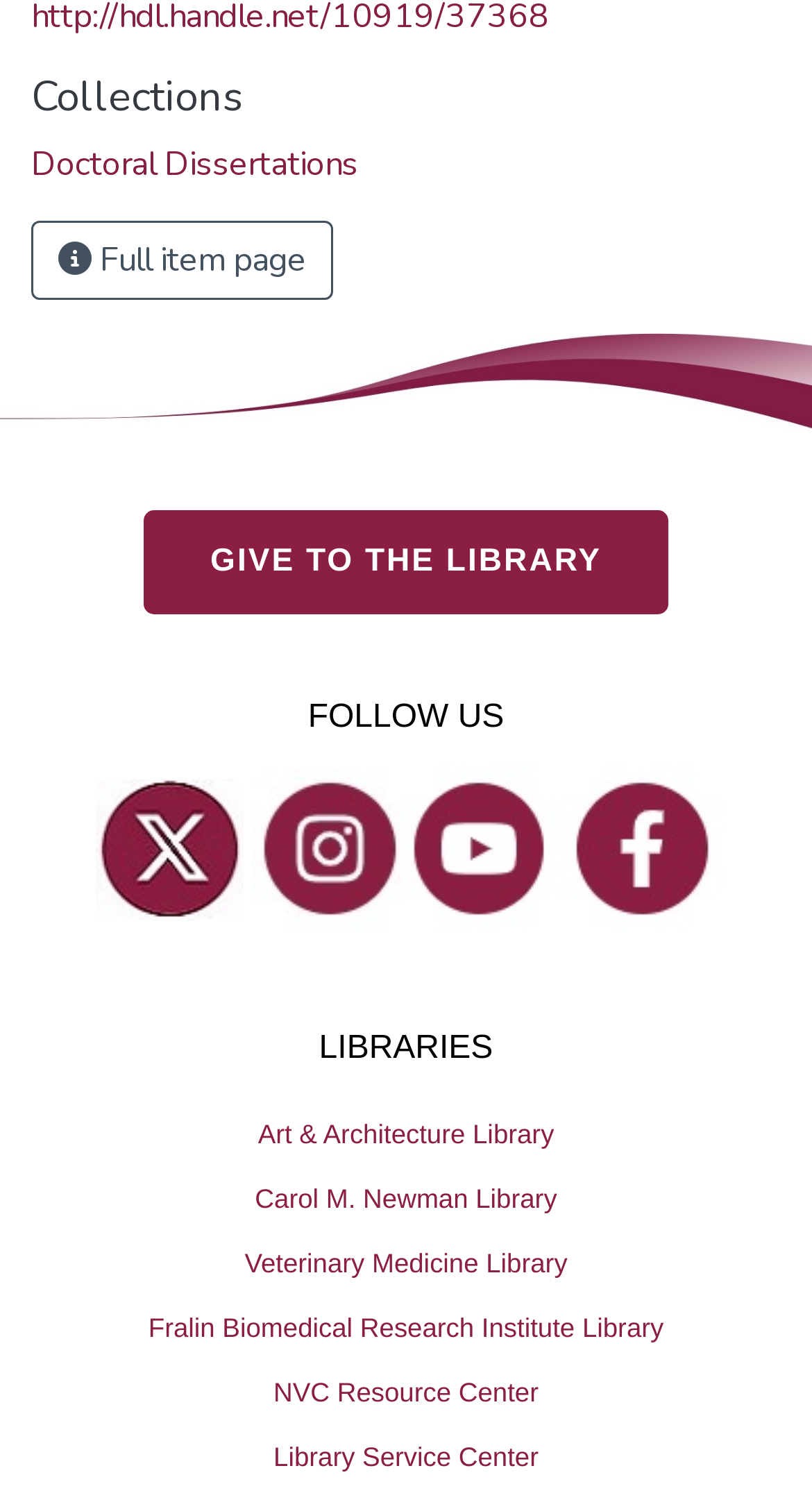Please identify the bounding box coordinates of the area that needs to be clicked to follow this instruction: "Click Full item page".

[0.038, 0.147, 0.41, 0.199]